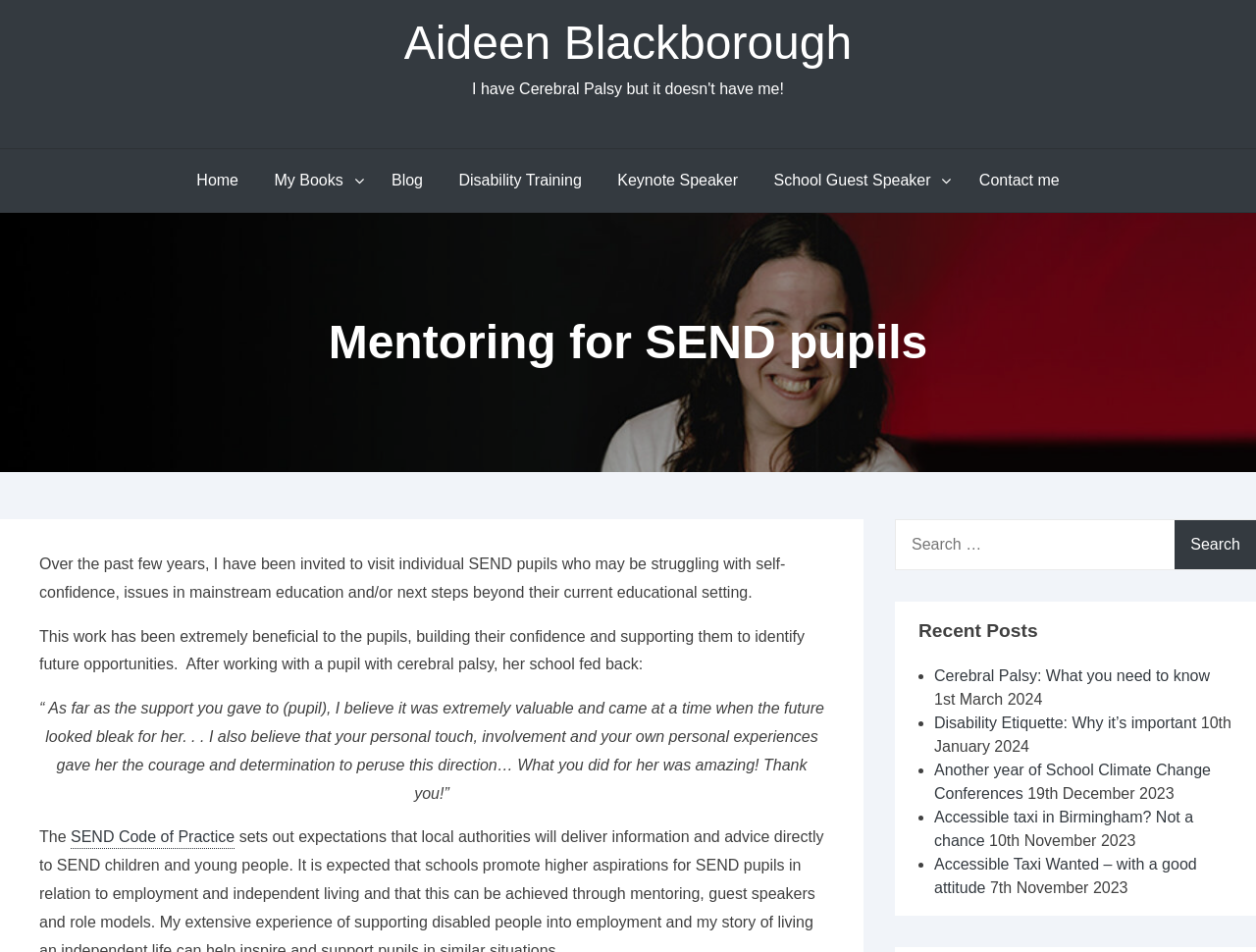Determine the bounding box coordinates for the area that should be clicked to carry out the following instruction: "Search for a topic".

[0.712, 0.545, 1.0, 0.599]